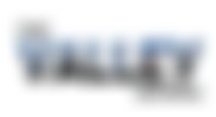Based on the image, please respond to the question with as much detail as possible:
What is the font style of the school's name?

The caption describes the font style of the school's name as modern and bold, indicating that the font is contemporary and has a strong visual presence.